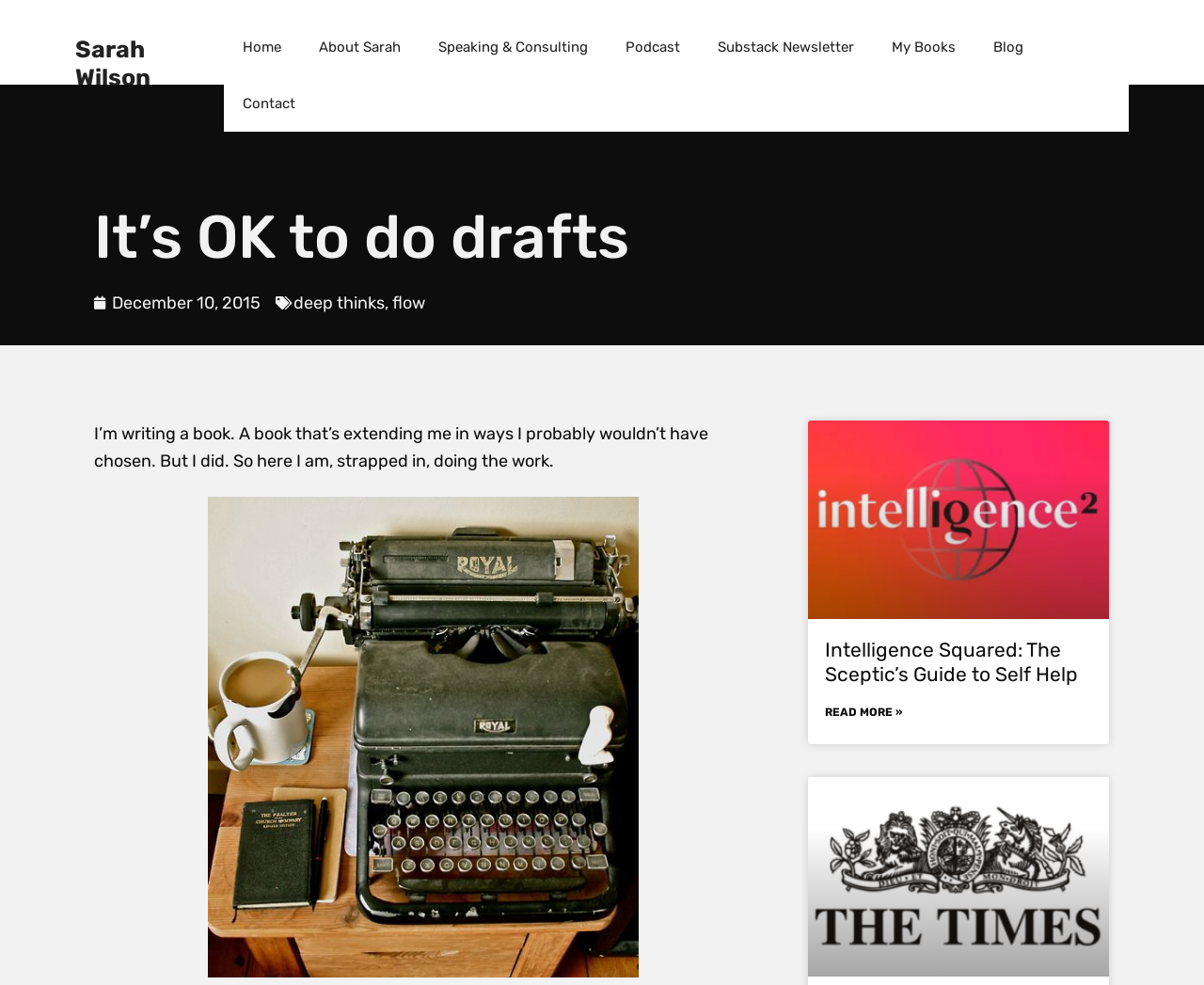Determine the bounding box coordinates for the region that must be clicked to execute the following instruction: "check the latest post".

[0.078, 0.294, 0.216, 0.322]